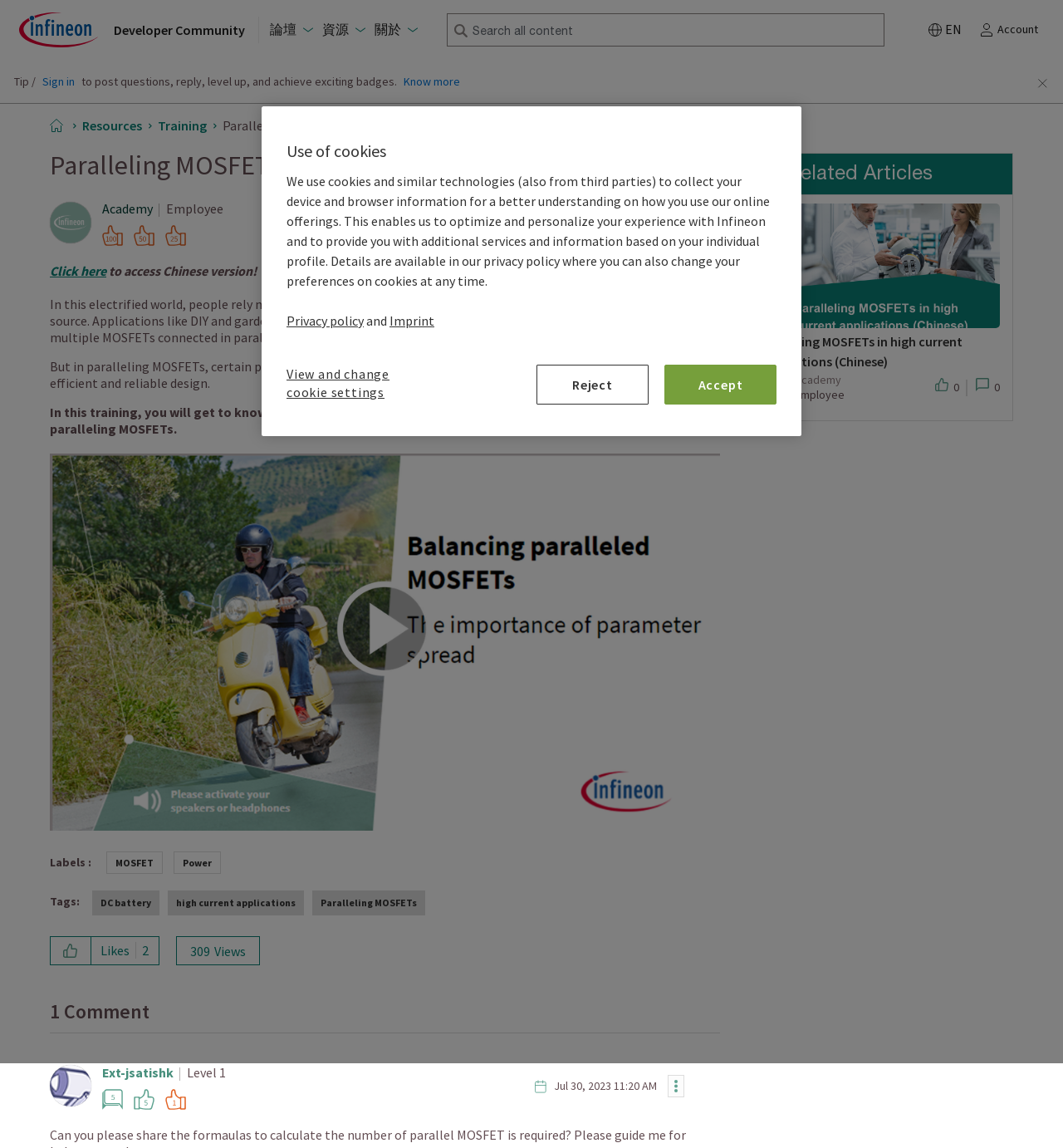Determine the bounding box coordinates of the region to click in order to accomplish the following instruction: "Click here to access Chinese version". Provide the coordinates as four float numbers between 0 and 1, specifically [left, top, right, bottom].

[0.047, 0.229, 0.1, 0.243]